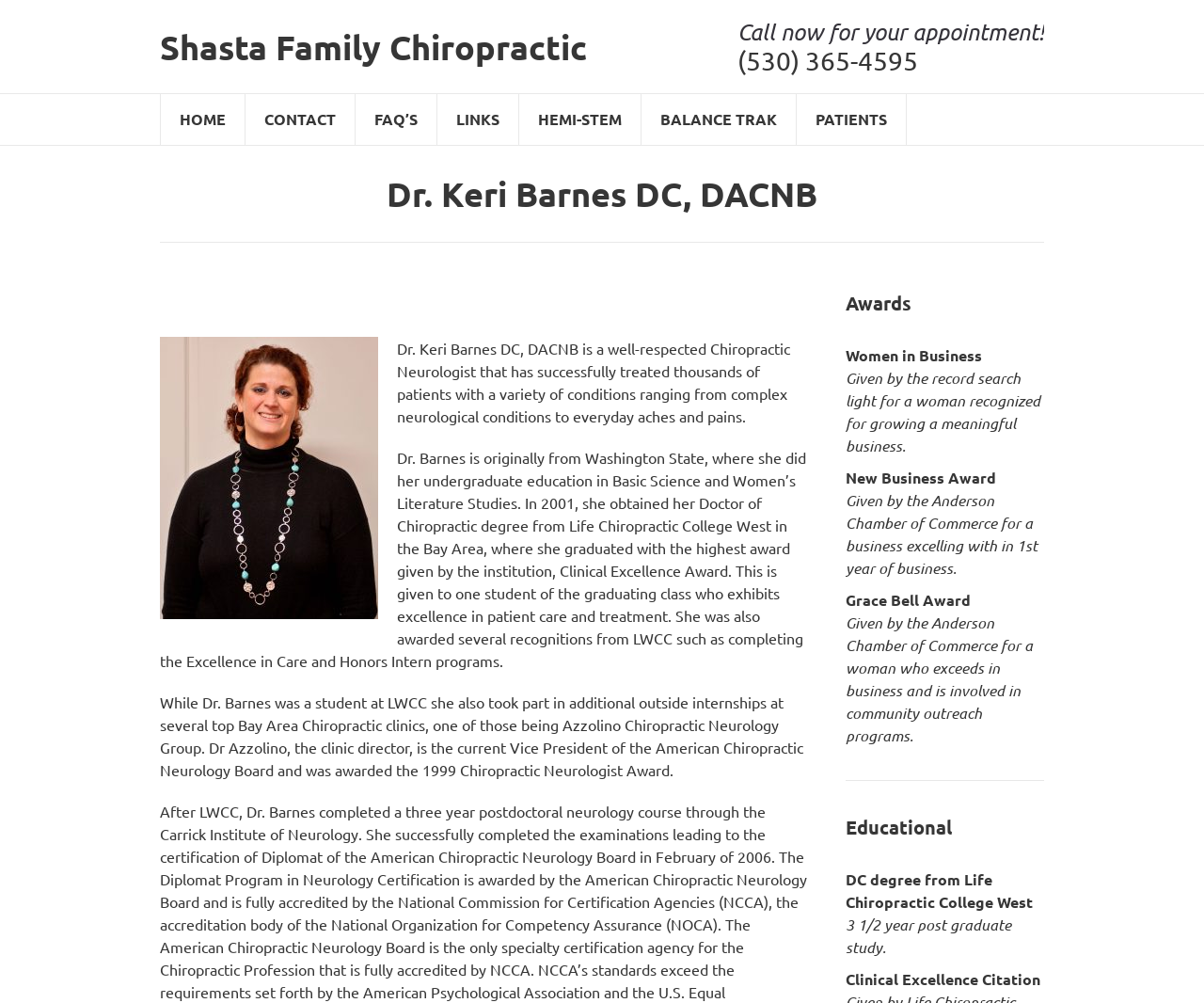Refer to the image and provide an in-depth answer to the question: 
What is the highest award given by Life Chiropractic College West?

Based on the webpage content, specifically the paragraph describing Dr. Barnes' education, it is mentioned that she graduated with the highest award given by Life Chiropractic College West, which is the Clinical Excellence Award.